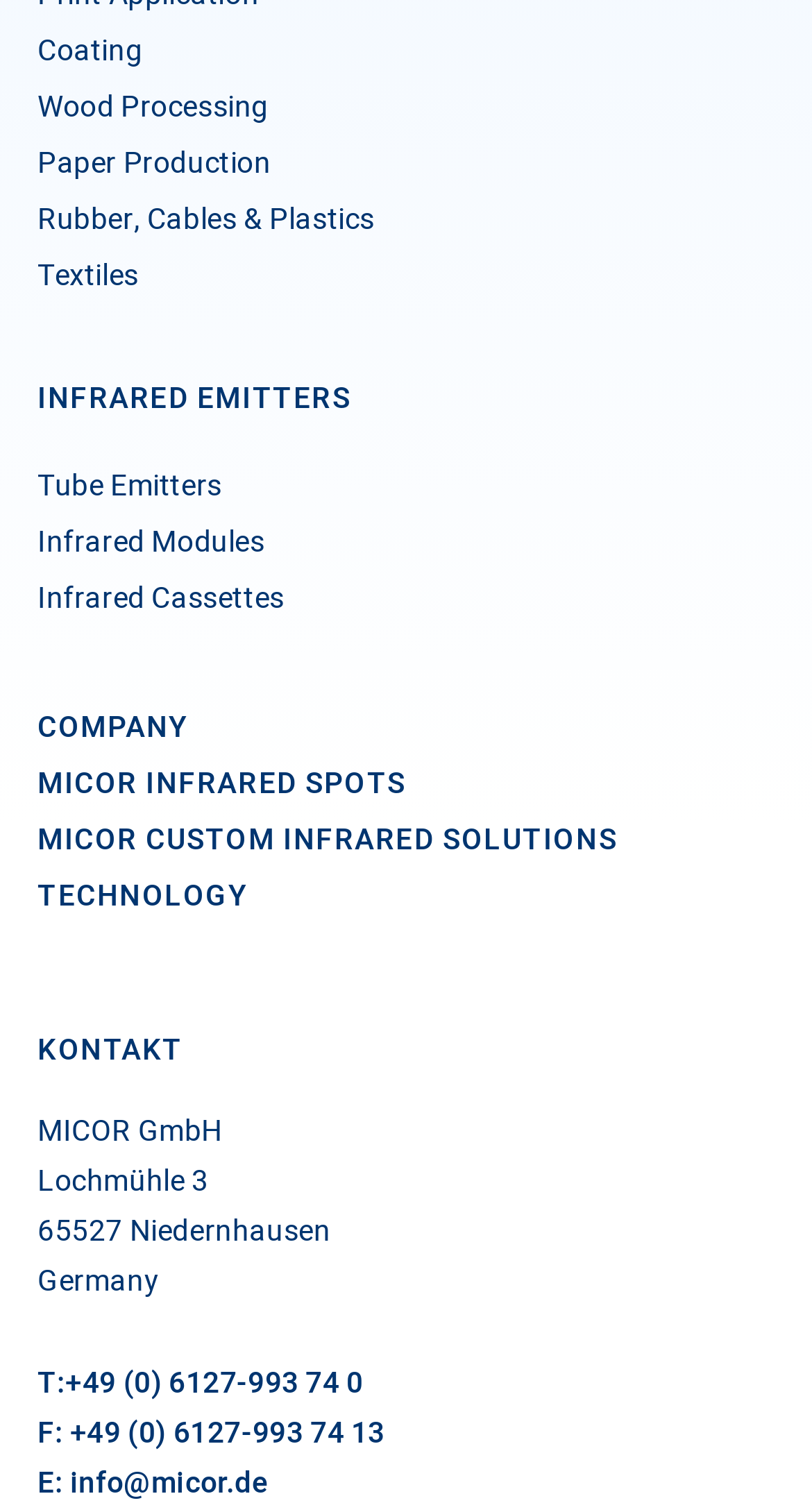Provide a one-word or short-phrase response to the question:
What are the main industries served by Micor?

Coating, Wood Processing, etc.